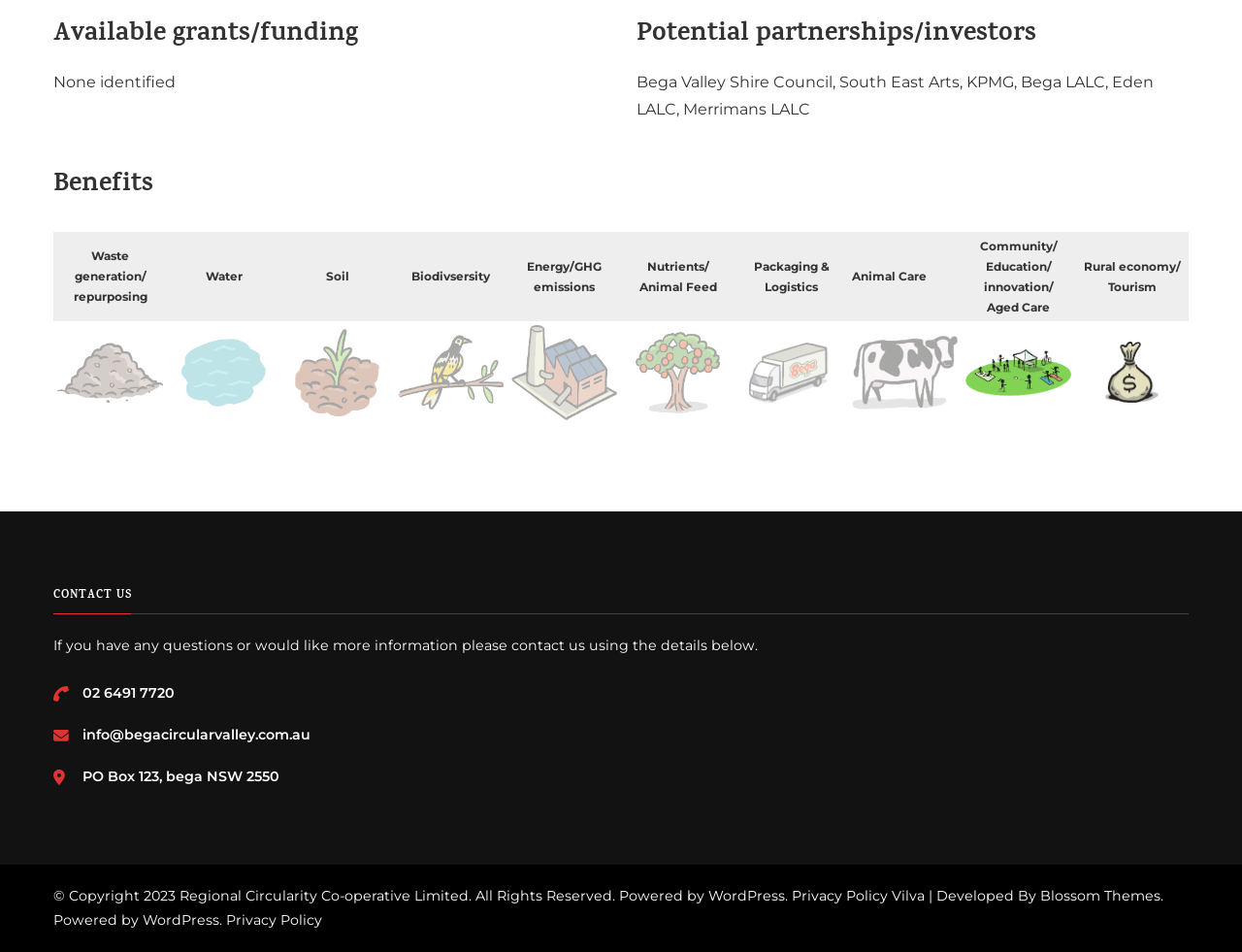Please provide a one-word or short phrase answer to the question:
What is the category of the gridcell containing 'Aged Care'?

Community/ Education/ innovation/ Aged Care